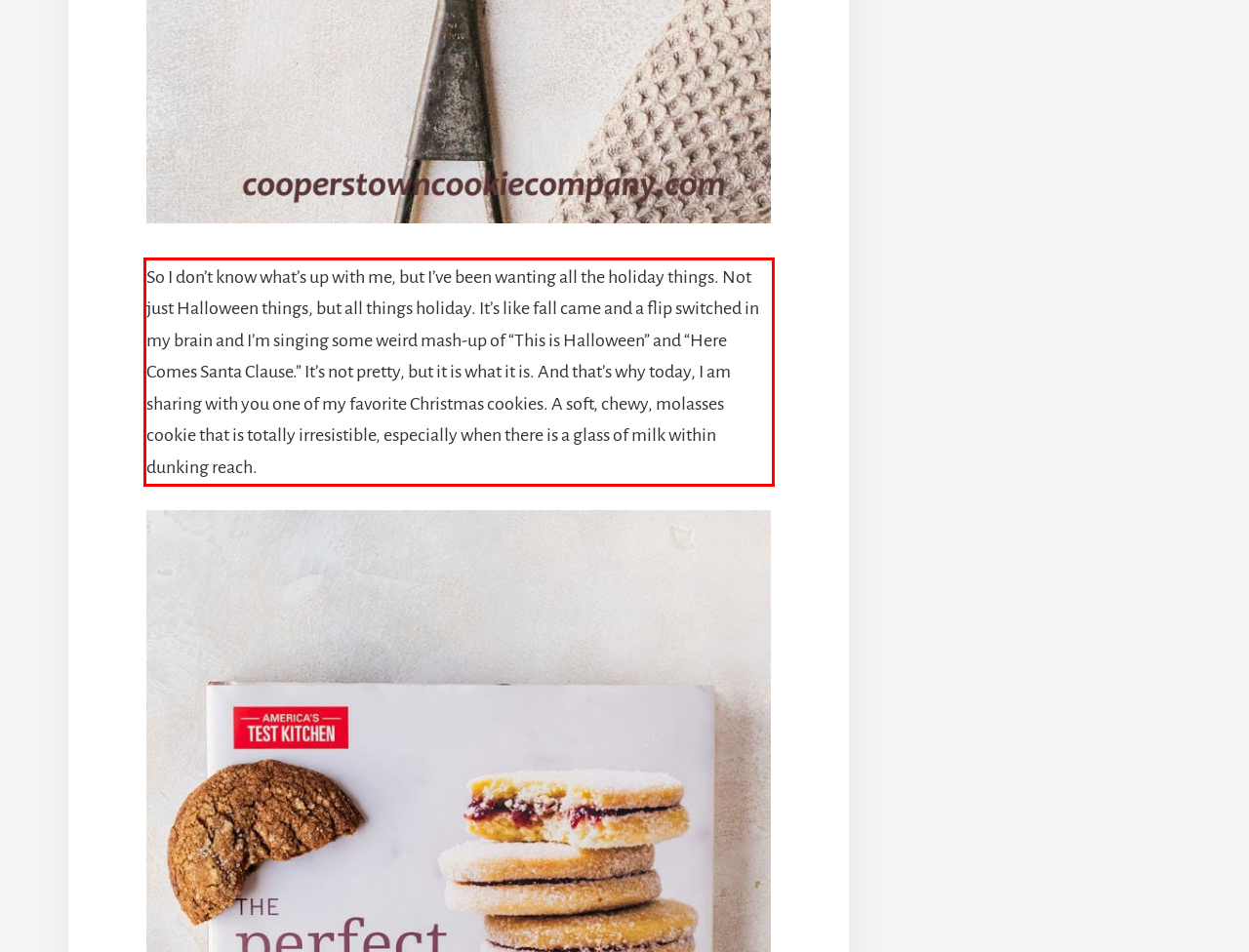Observe the screenshot of the webpage that includes a red rectangle bounding box. Conduct OCR on the content inside this red bounding box and generate the text.

So I don’t know what’s up with me, but I’ve been wanting all the holiday things. Not just Halloween things, but all things holiday. It’s like fall came and a flip switched in my brain and I’m singing some weird mash-up of “This is Halloween” and “Here Comes Santa Clause.” It’s not pretty, but it is what it is. And that’s why today, I am sharing with you one of my favorite Christmas cookies. A soft, chewy, molasses cookie that is totally irresistible, especially when there is a glass of milk within dunking reach.